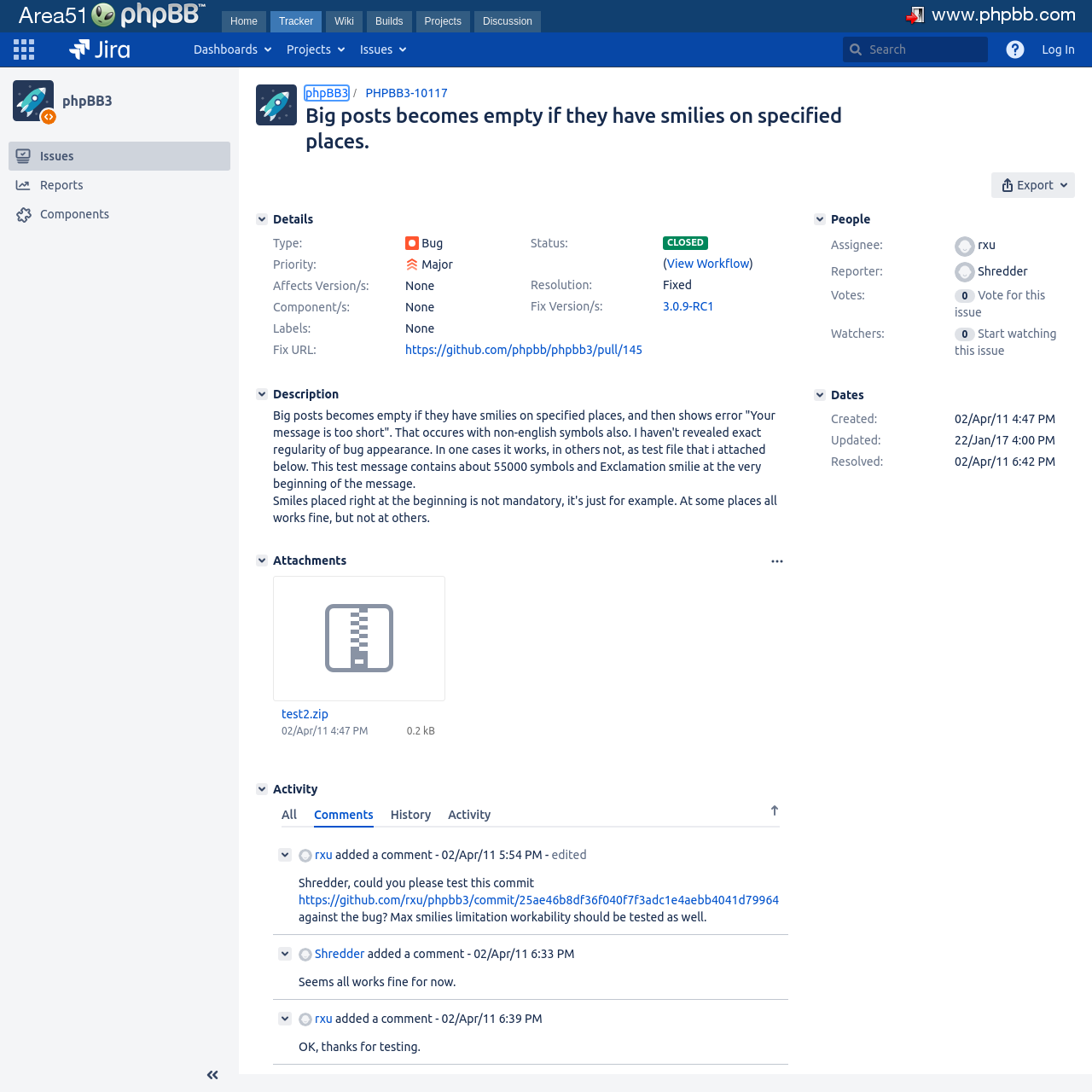What is the component of the issue PHPBB3-10117?
Analyze the image and deliver a detailed answer to the question.

I found the answer by looking at the details section of the issue, where it says 'Component/s: None'.